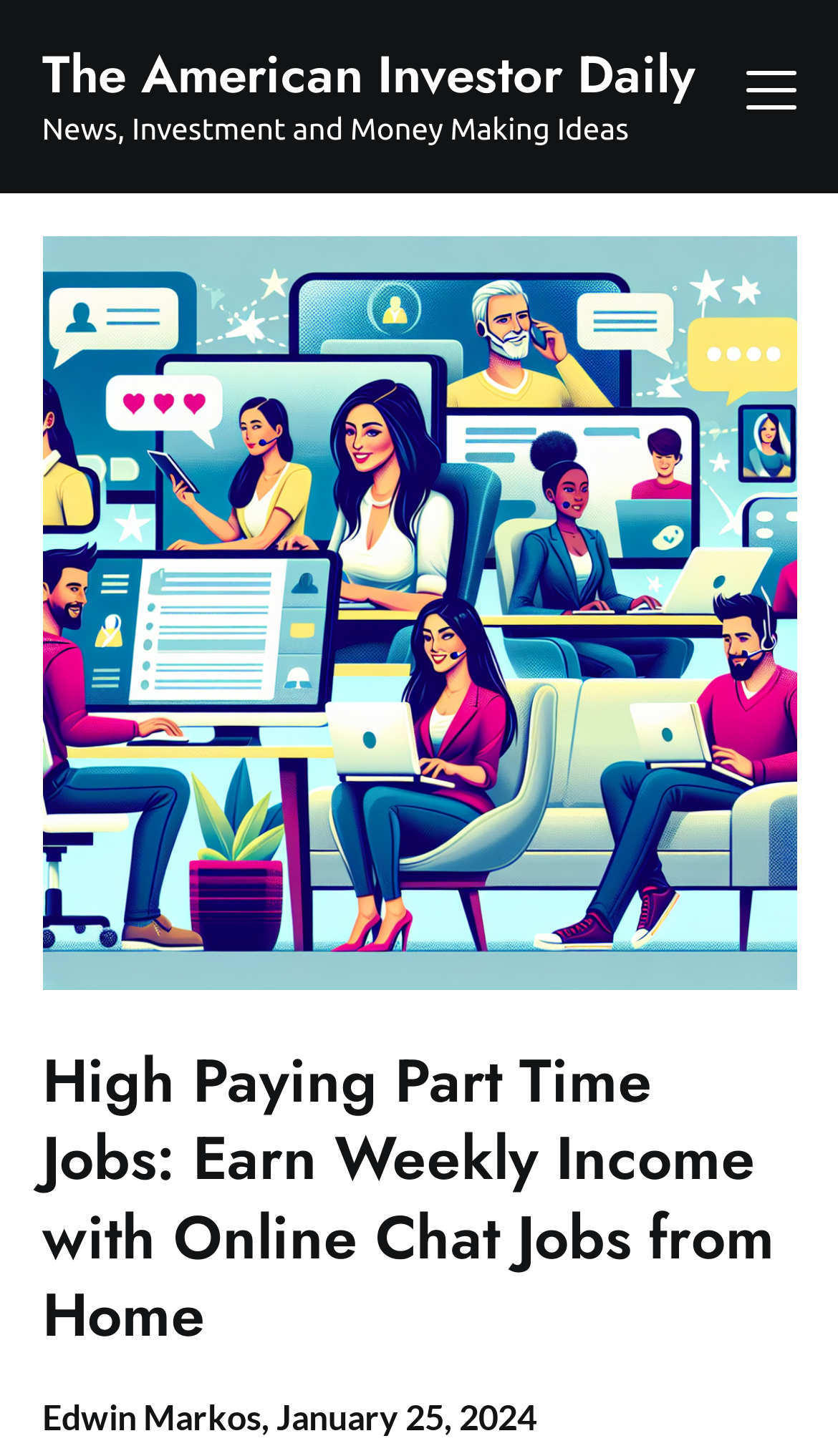What is the name of the website?
We need a detailed and exhaustive answer to the question. Please elaborate.

I determined the answer by looking at the link element with the text 'The American Investor Daily' at the top of the webpage, which suggests that it is the name of the website.